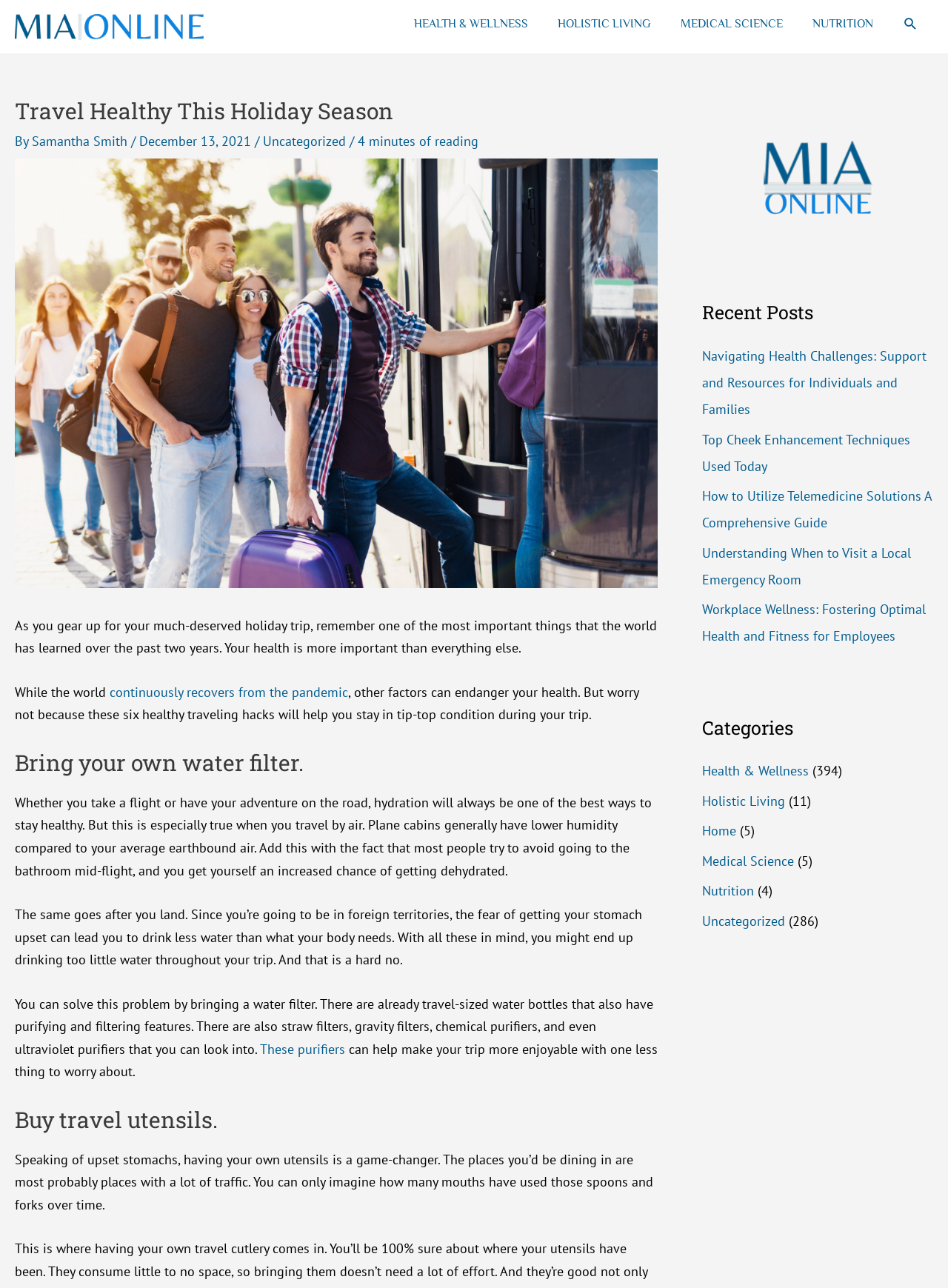Find the bounding box coordinates of the element's region that should be clicked in order to follow the given instruction: "Browse the 'Categories' section". The coordinates should consist of four float numbers between 0 and 1, i.e., [left, top, right, bottom].

[0.741, 0.556, 0.984, 0.574]